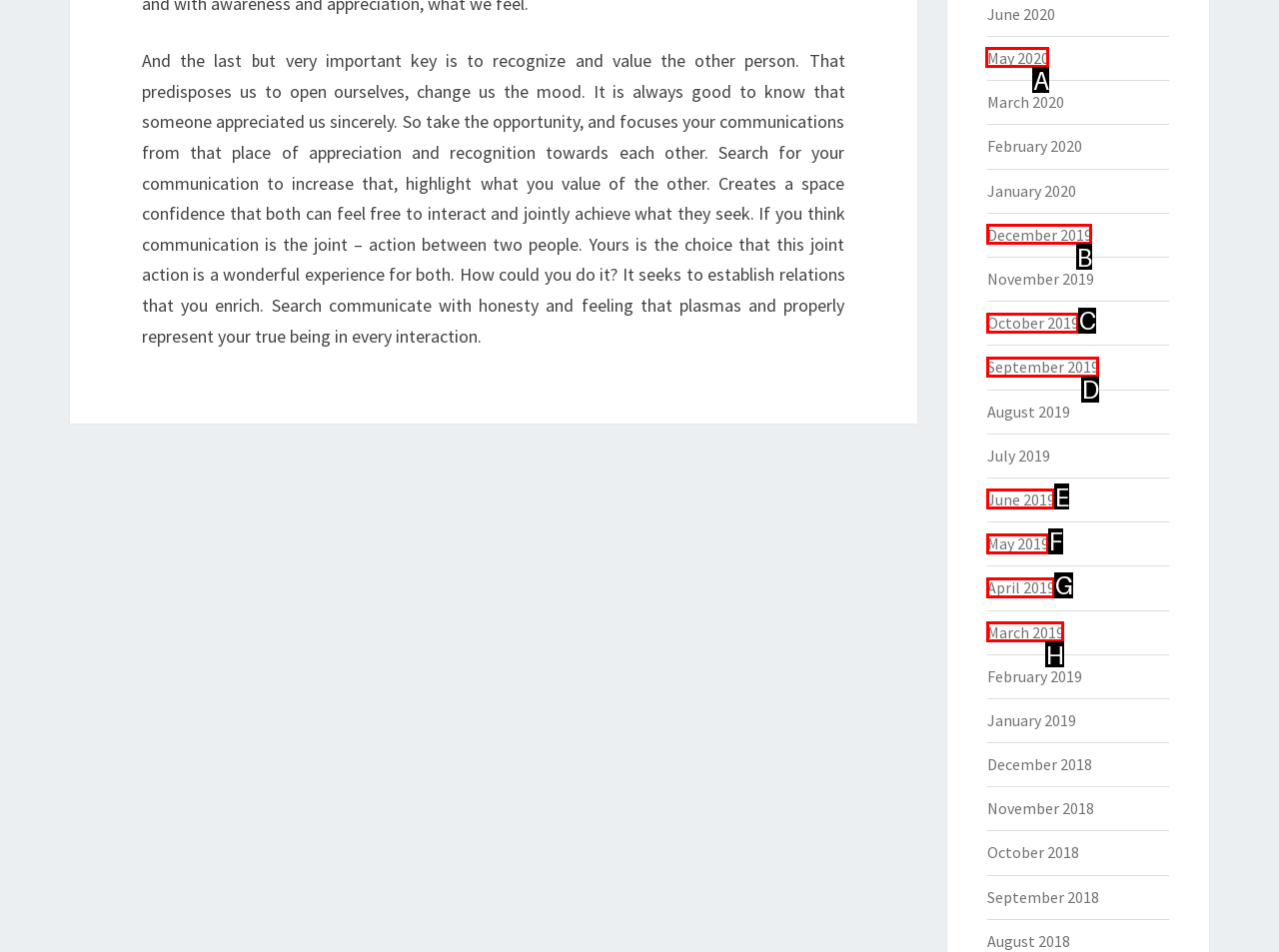Select the appropriate bounding box to fulfill the task: View May 2020 archives Respond with the corresponding letter from the choices provided.

A